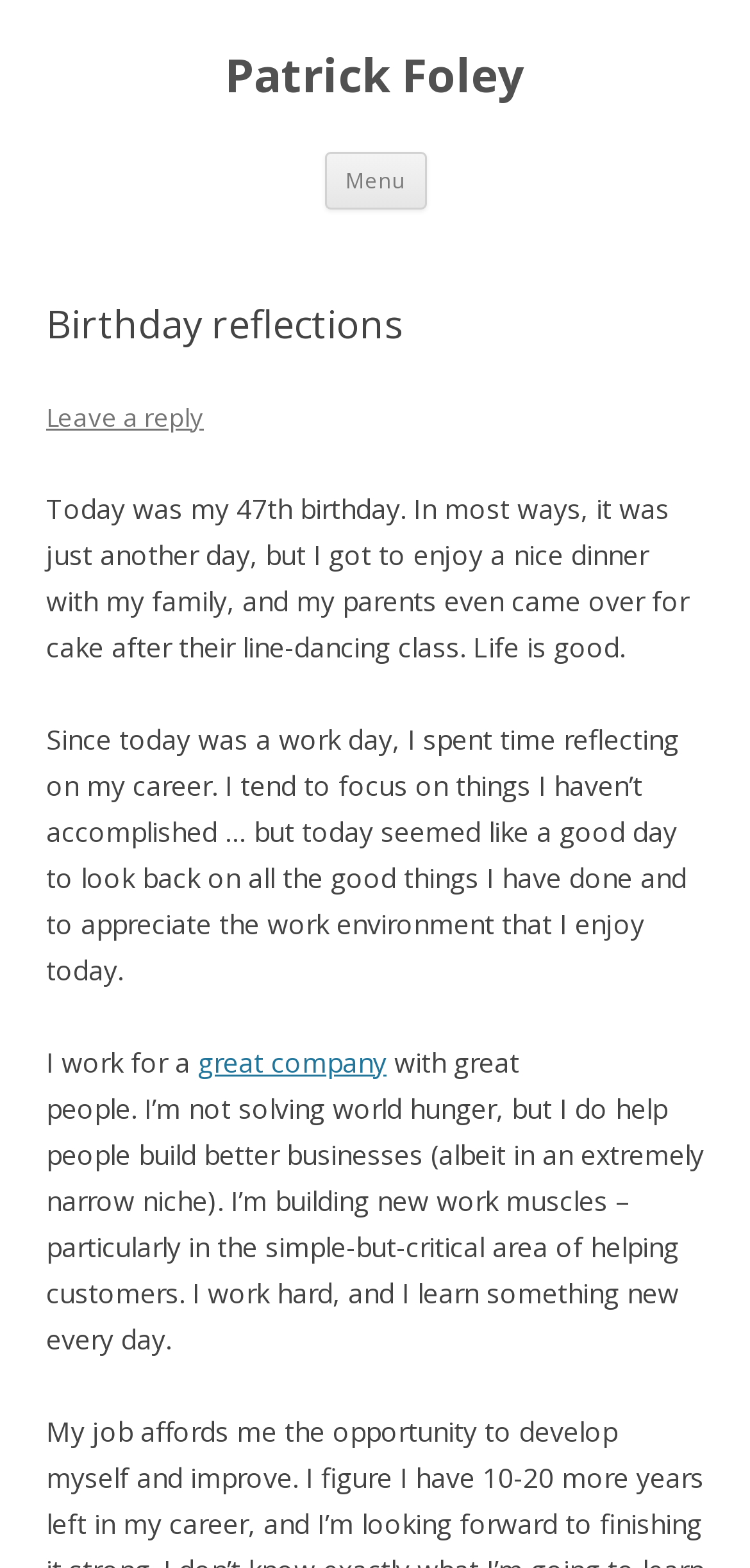Given the description of a UI element: "Menu", identify the bounding box coordinates of the matching element in the webpage screenshot.

[0.432, 0.097, 0.568, 0.133]